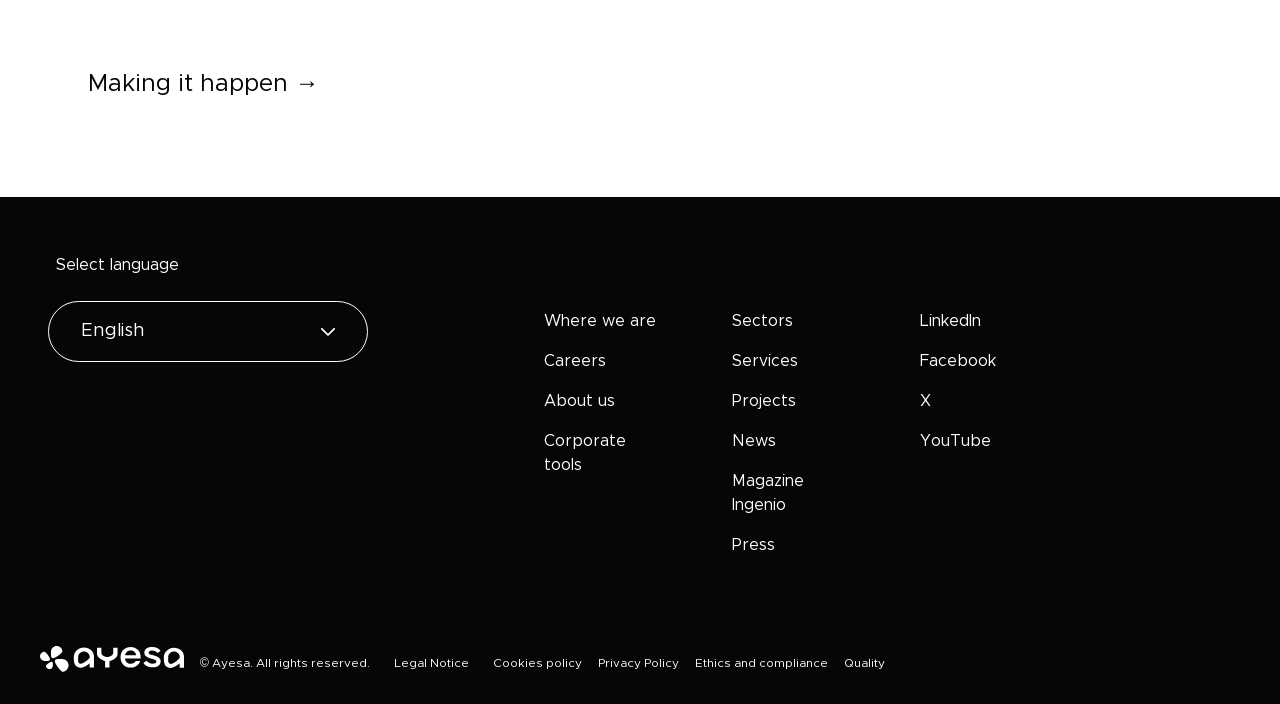Carefully examine the image and provide an in-depth answer to the question: How many social media links are present?

There are four social media links present on the webpage, which are LinkedIn, Facebook, X, and YouTube, as indicated by the link elements with IDs 414, 415, 416, and 417 respectively.